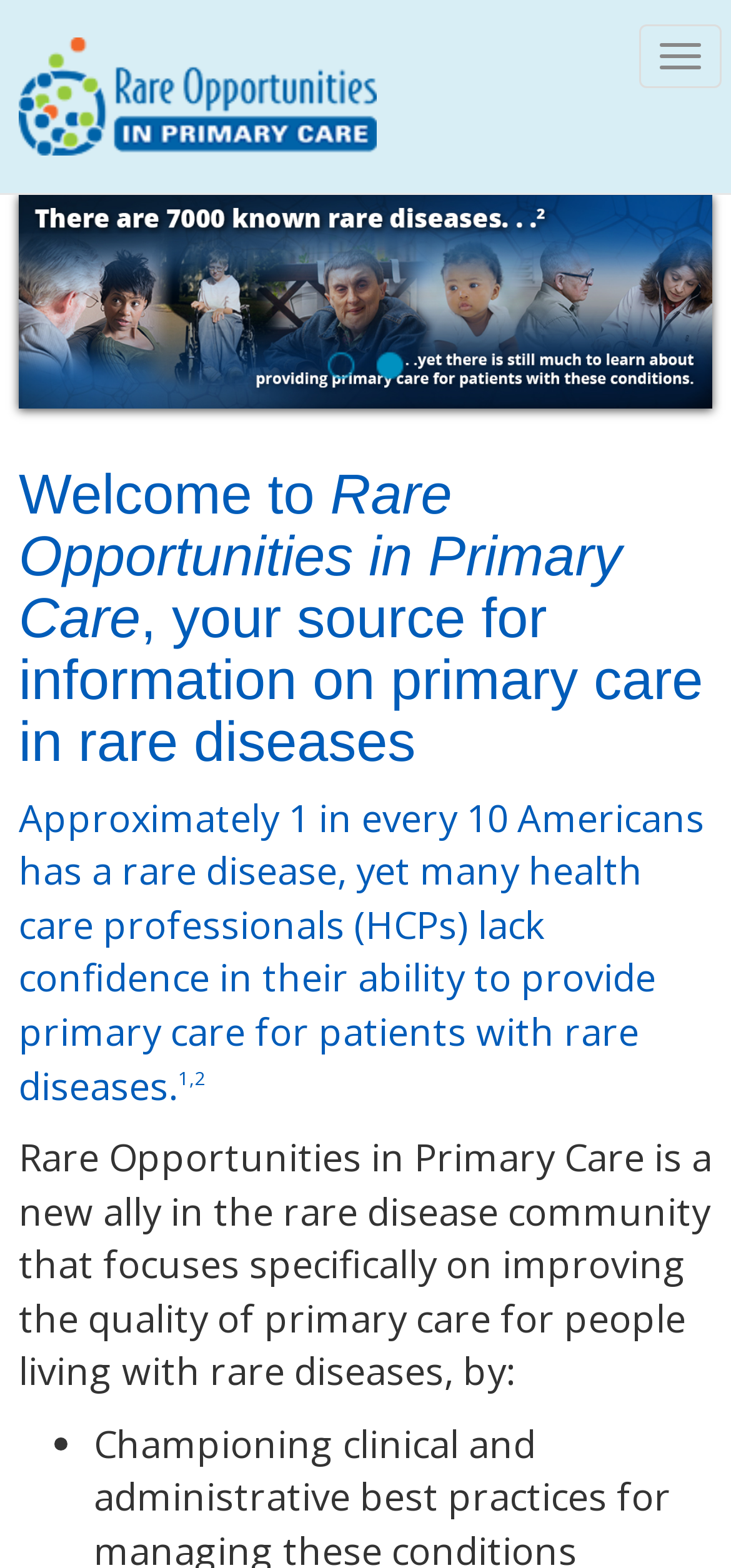What is the theme of the image present on the webpage?
Deliver a detailed and extensive answer to the question.

The image on the webpage has an OCR text 'Rare Opportunities', which suggests that the image is related to rare diseases. The context of the webpage also supports this conclusion, as it is focused on primary care for rare diseases.